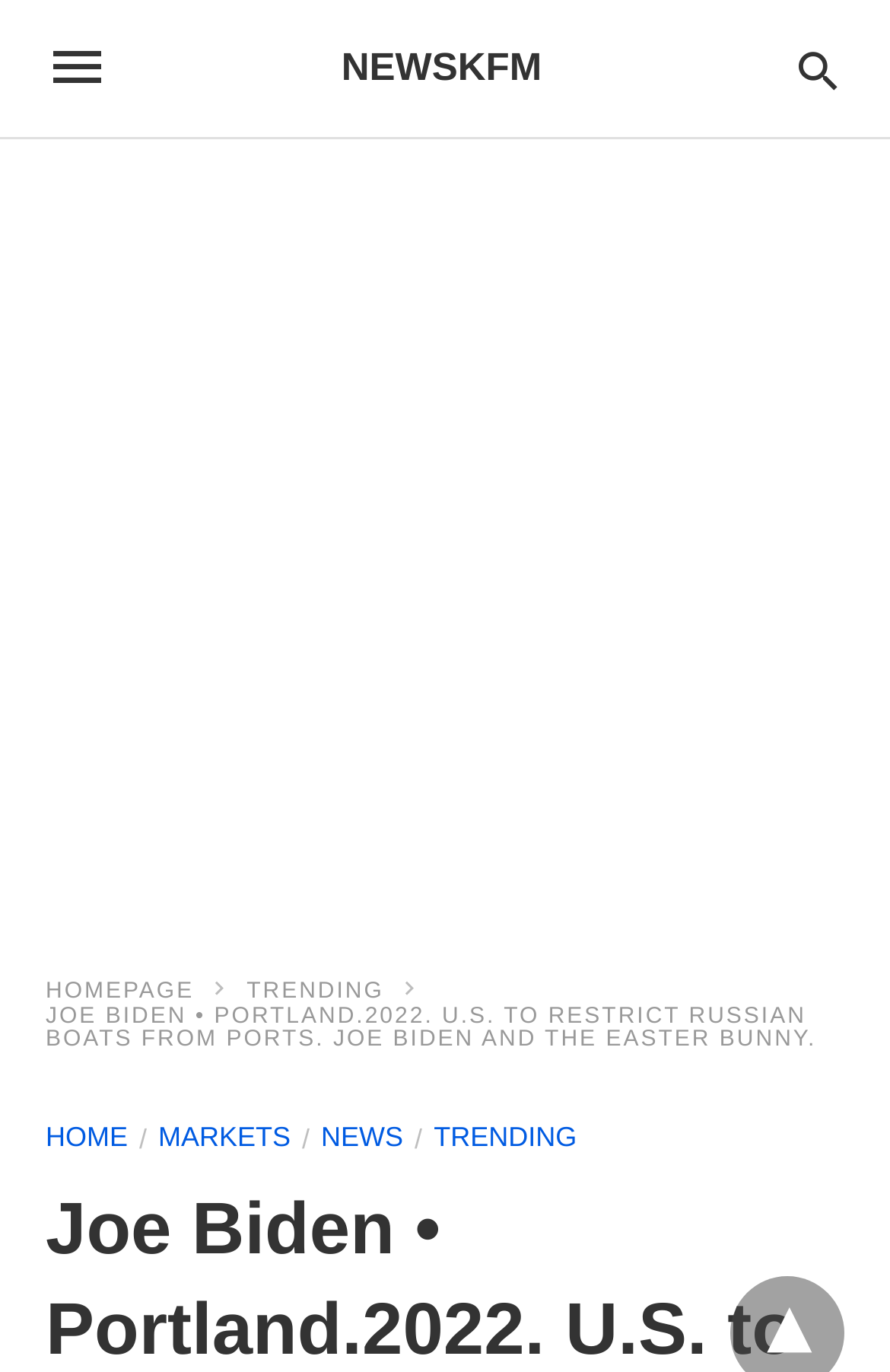Could you please study the image and provide a detailed answer to the question:
What is the purpose of the text box?

The purpose of the text box is to allow users to type their query, as indicated by the label 'Type your query' next to the text box.